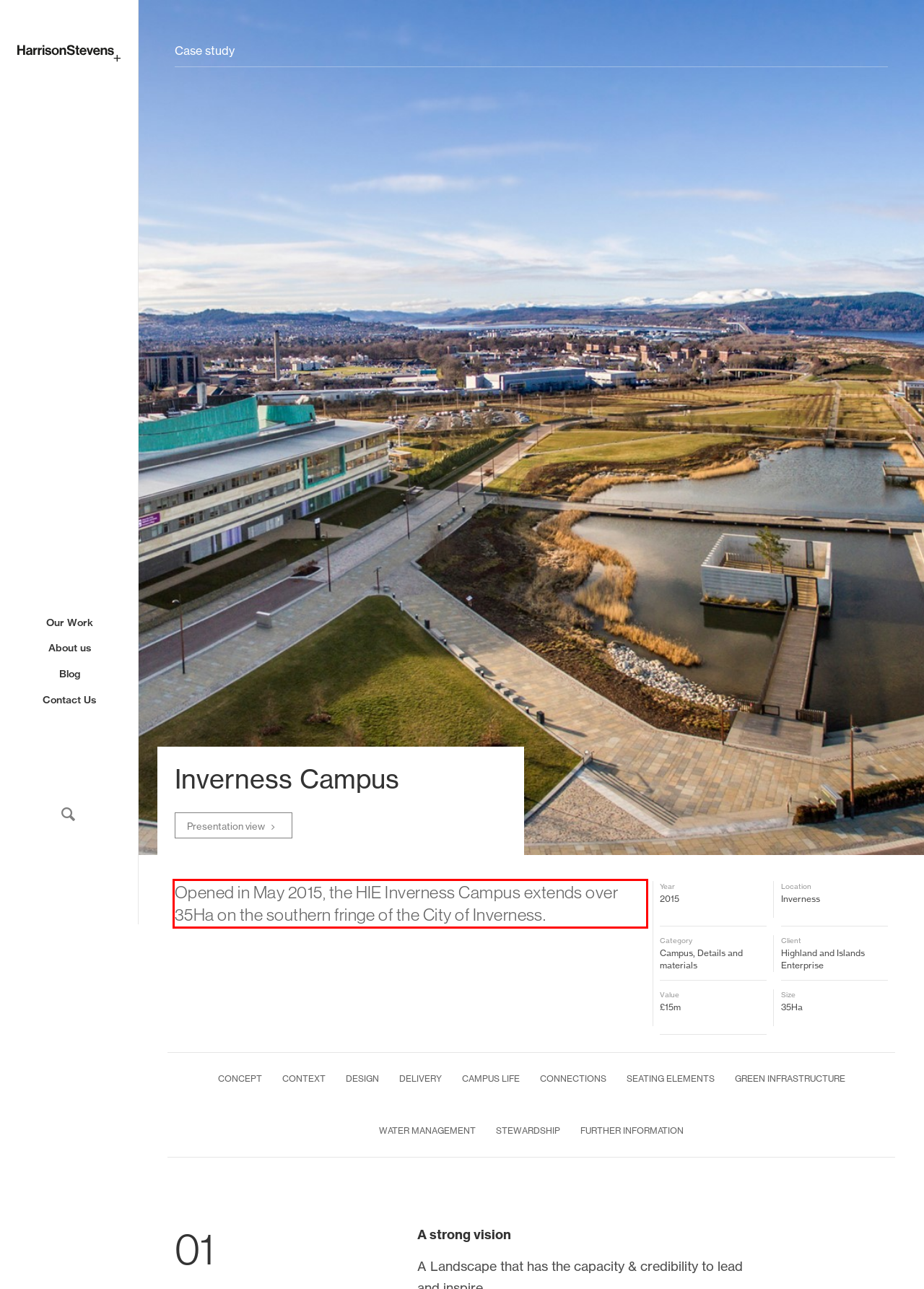Please recognize and transcribe the text located inside the red bounding box in the webpage image.

Opened in May 2015, the HIE Inverness Campus extends over 35Ha on the southern fringe of the City of Inverness.